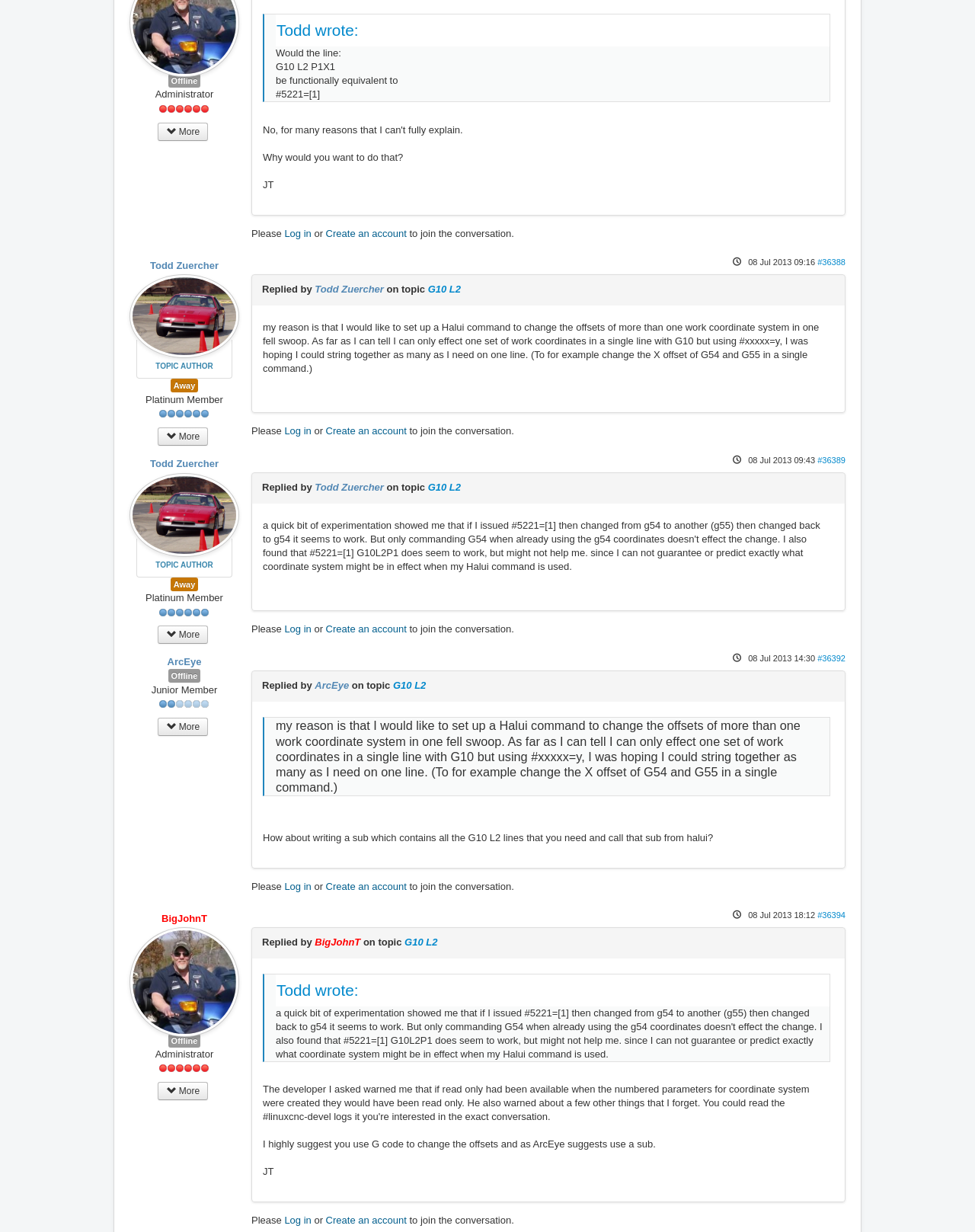Give a concise answer using one word or a phrase to the following question:
How many replies are there in this topic?

3